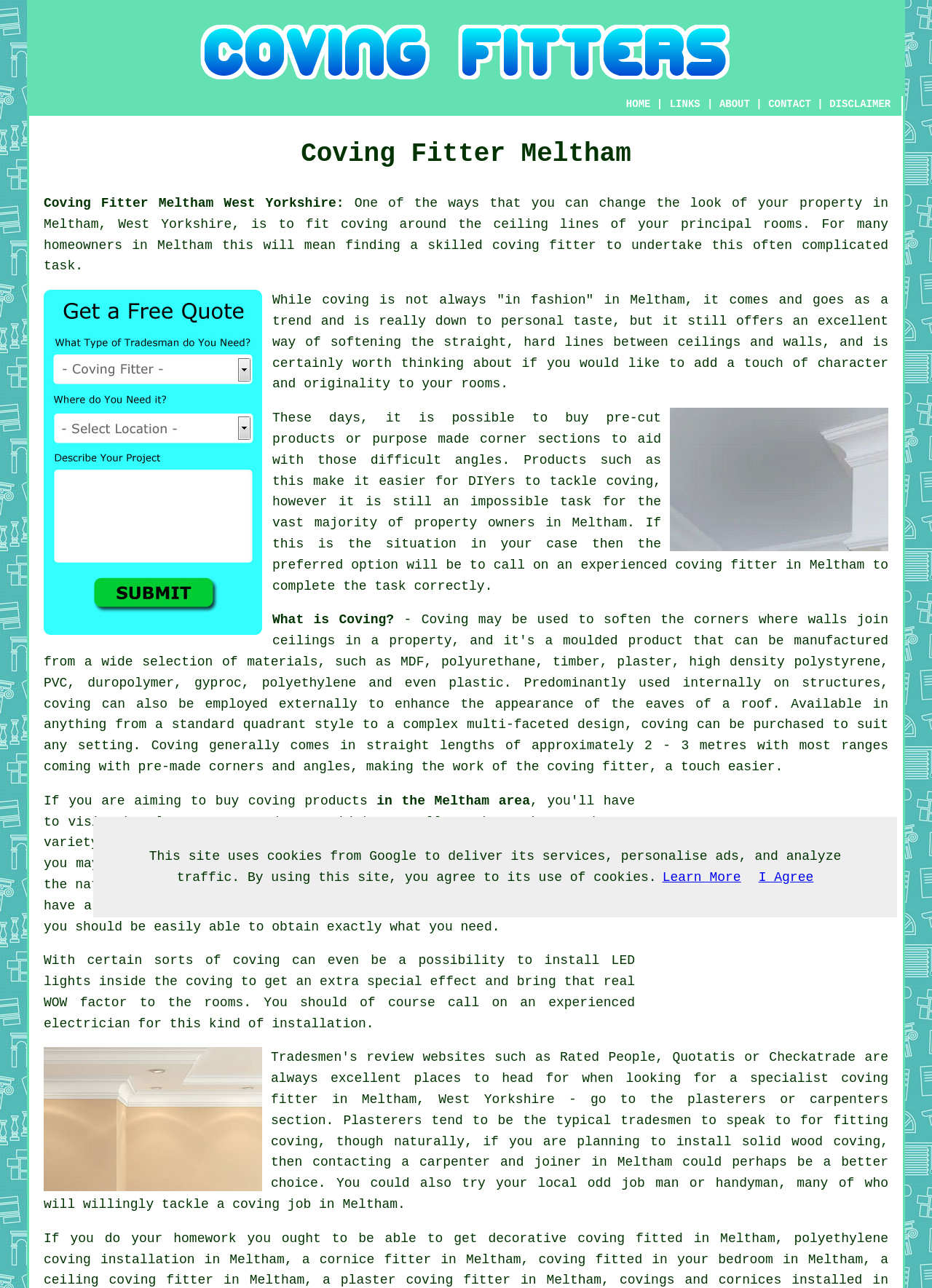Observe the image and answer the following question in detail: What is the main topic of this webpage?

Based on the webpage content, the main topic is about coving fitters in Meltham, West Yorkshire, and the services they provide.